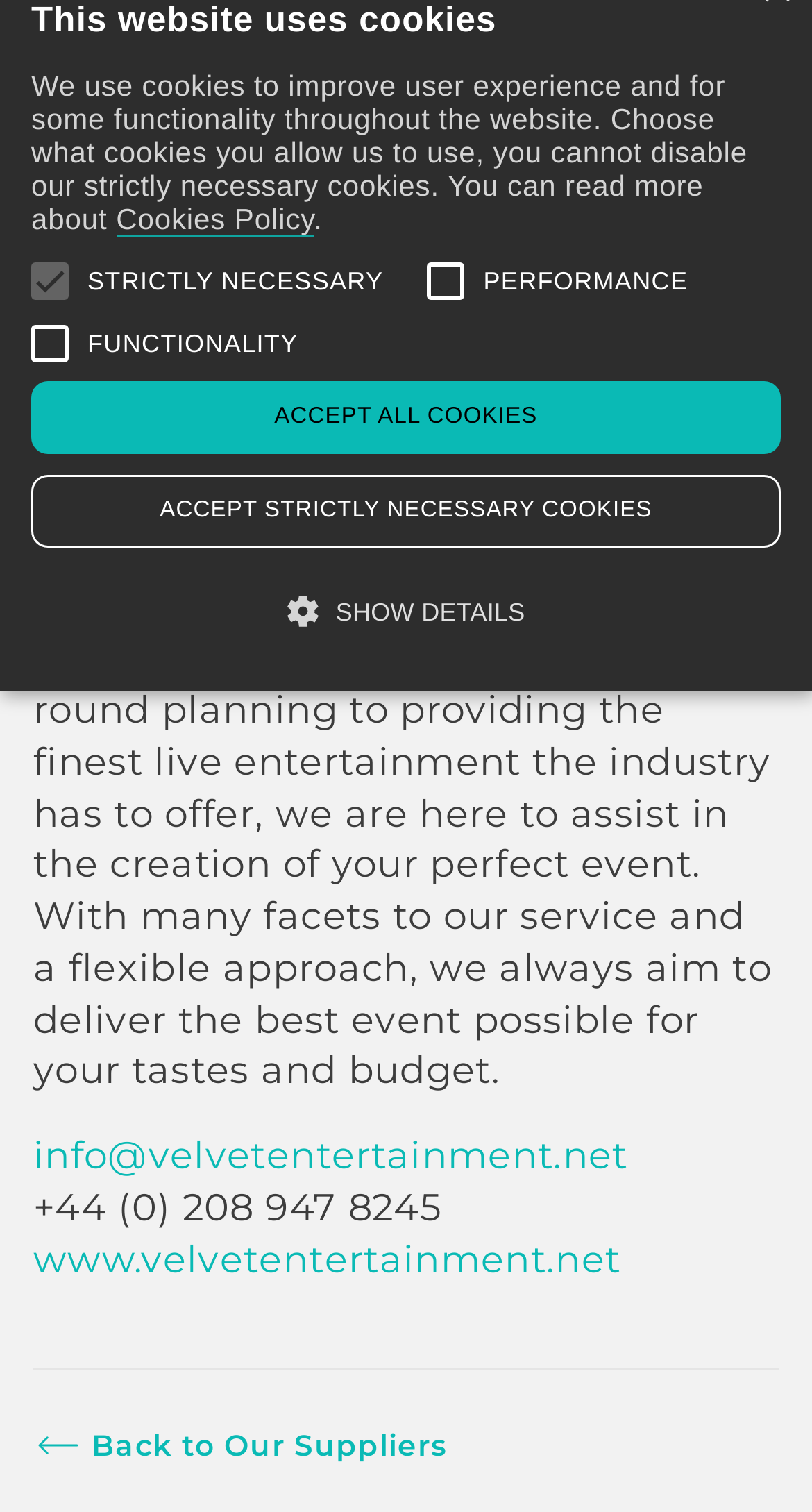Given the element description March 2, 2014, specify the bounding box coordinates of the corresponding UI element in the format (top-left x, top-left y, bottom-right x, bottom-right y). All values must be between 0 and 1.

None